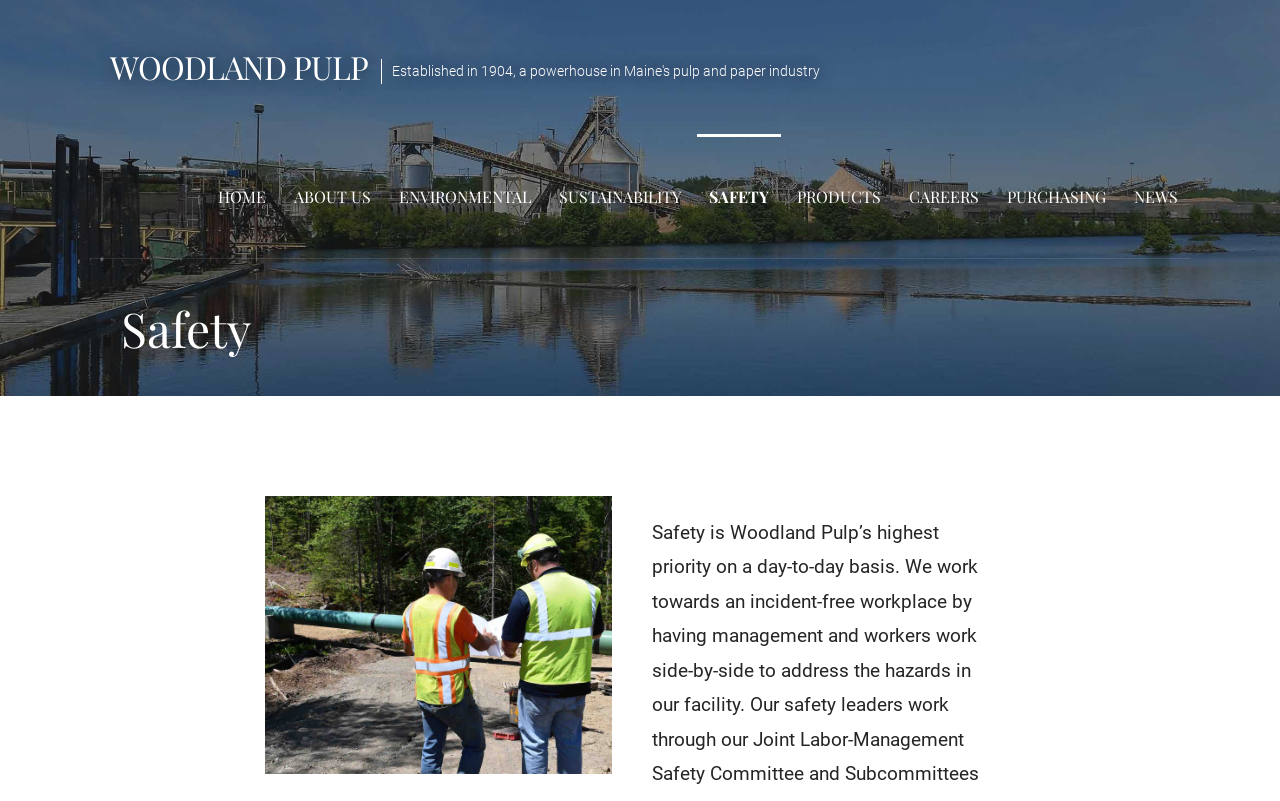Please specify the bounding box coordinates of the region to click in order to perform the following instruction: "Read the blog post about getting a new dog".

None